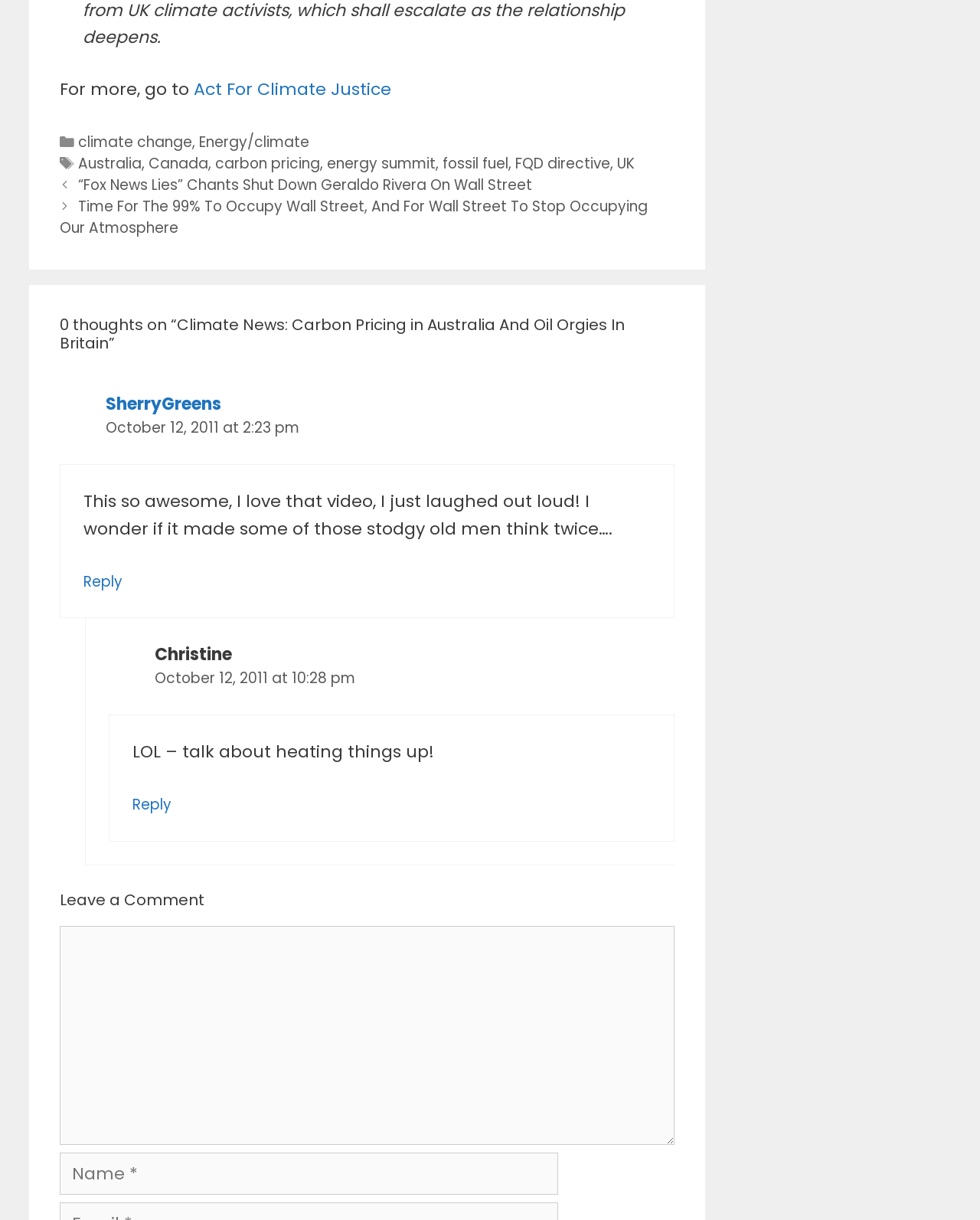How many comments are there on this post?
Analyze the screenshot and provide a detailed answer to the question.

I counted the number of comment sections on the webpage, which are denoted by the 'Comment meta' sections. There are two such sections, which suggests that there are two comments on this post.